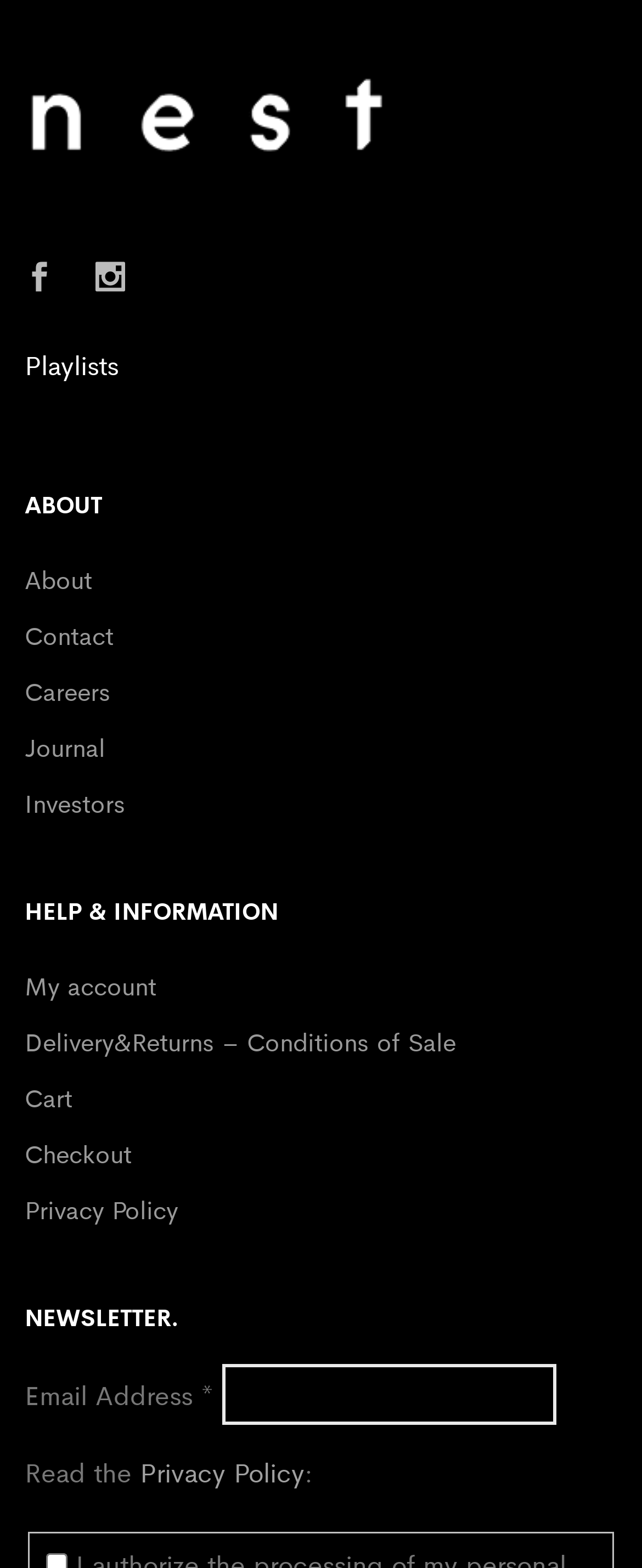Is the email address field required?
Refer to the image and give a detailed response to the question.

I examined the textbox element with the label 'Email Address *' and found that the 'required' attribute is set to 'False', indicating that the email address field is not required.